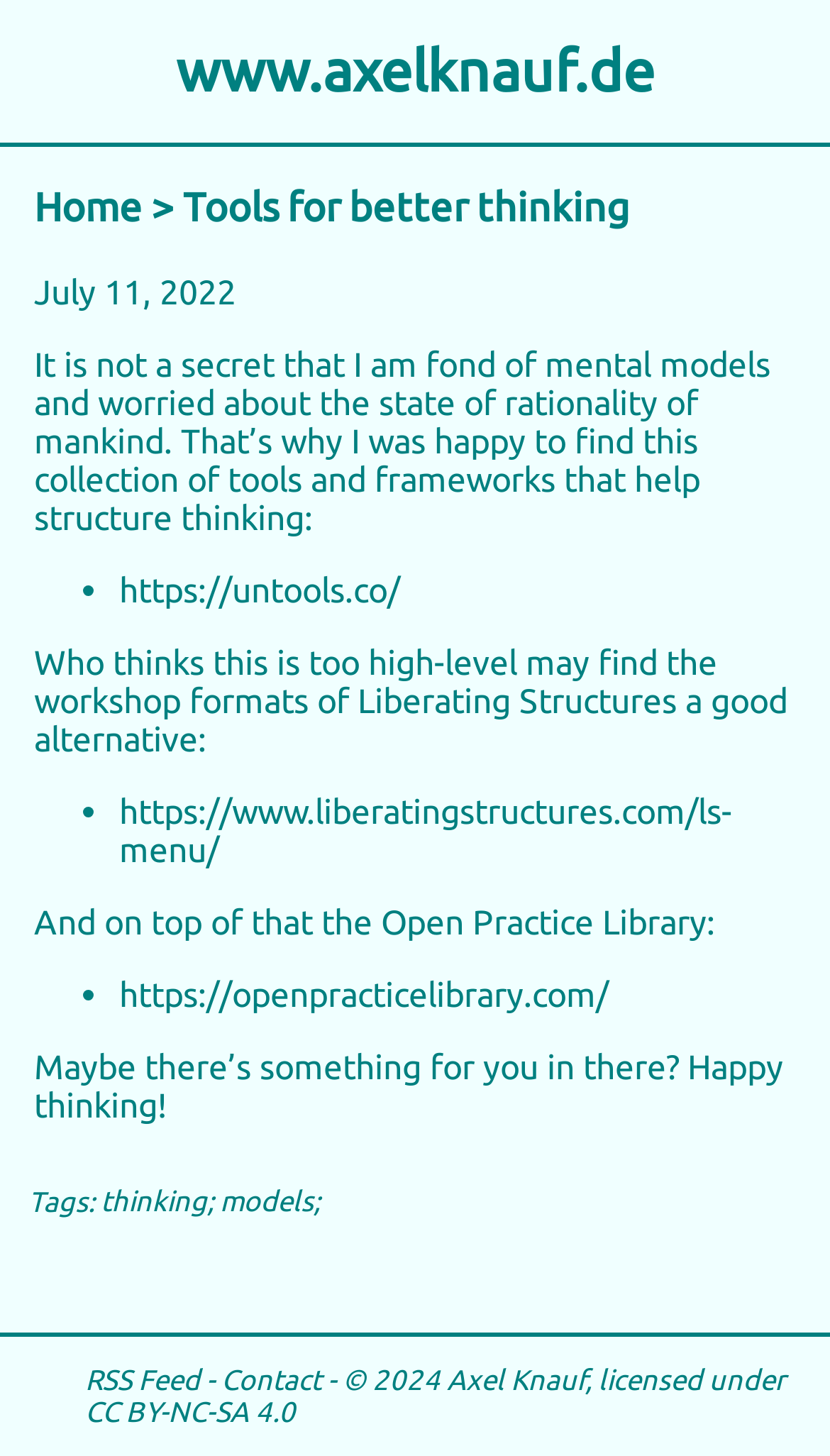Could you determine the bounding box coordinates of the clickable element to complete the instruction: "check the Open Practice Library"? Provide the coordinates as four float numbers between 0 and 1, i.e., [left, top, right, bottom].

[0.144, 0.67, 0.733, 0.696]